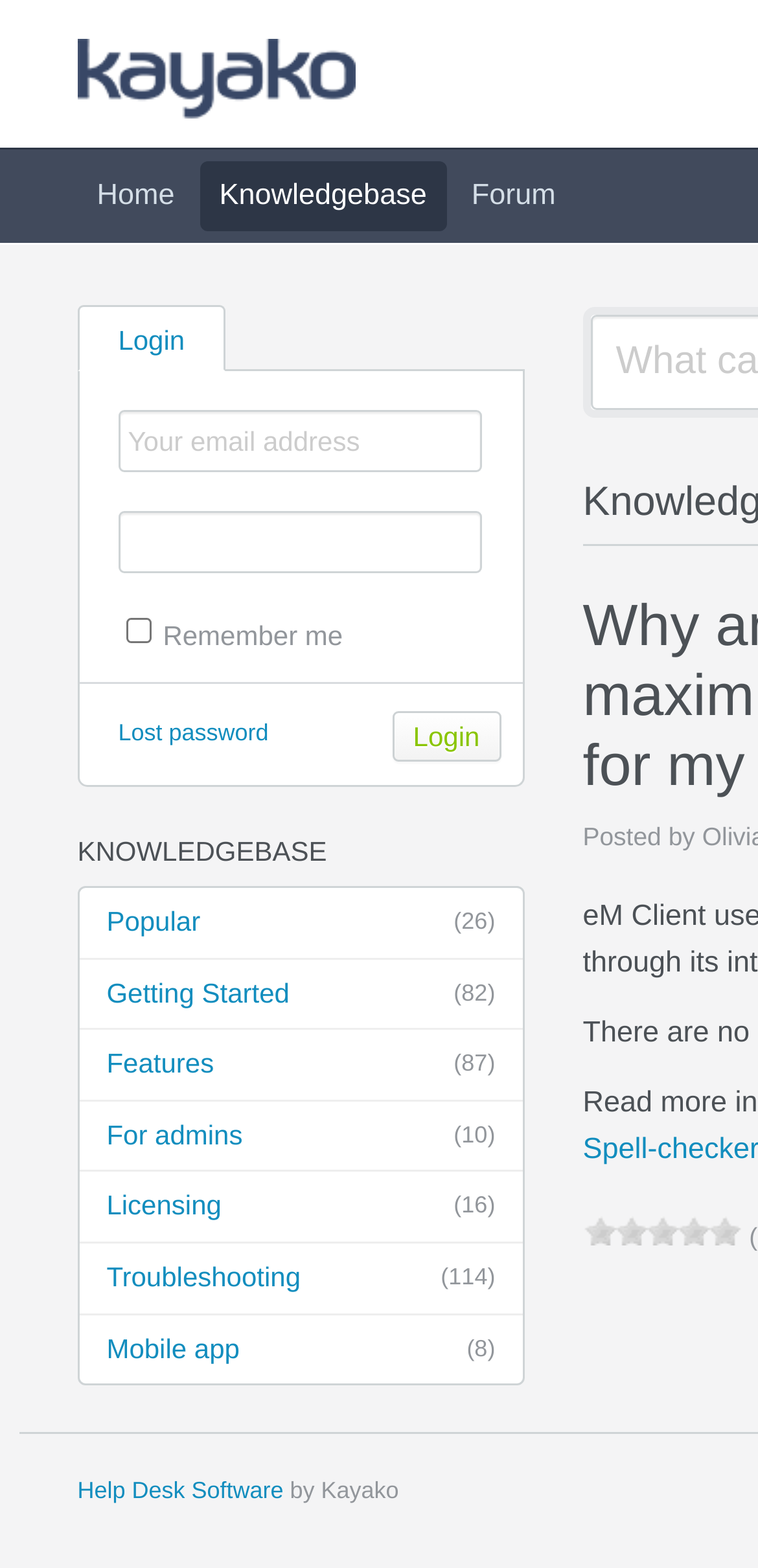Please reply to the following question using a single word or phrase: 
What type of content is available in the 'Knowledgebase' section?

Various topics